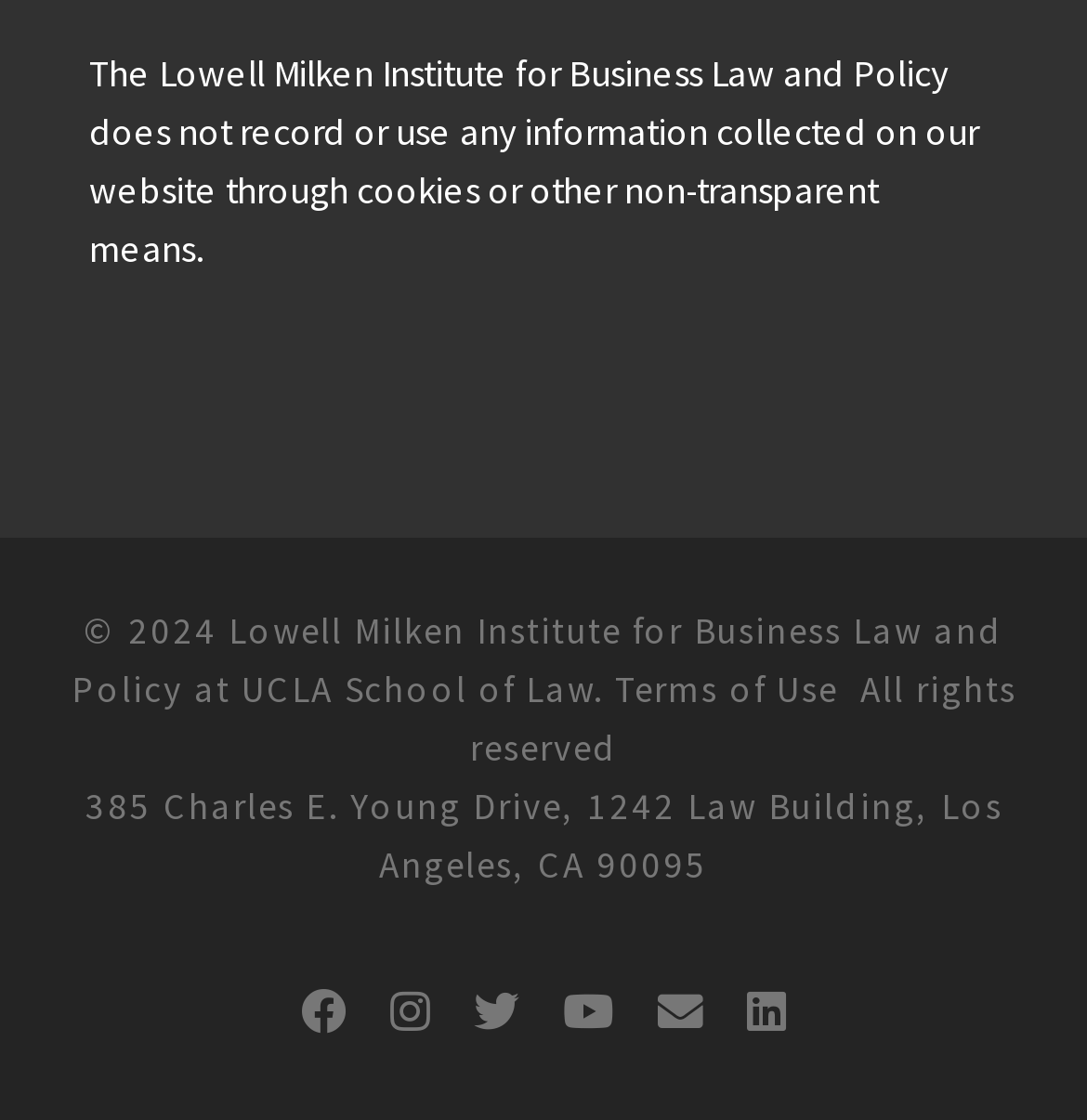How many social media platforms can you follow the institute on?
Look at the screenshot and give a one-word or phrase answer.

6